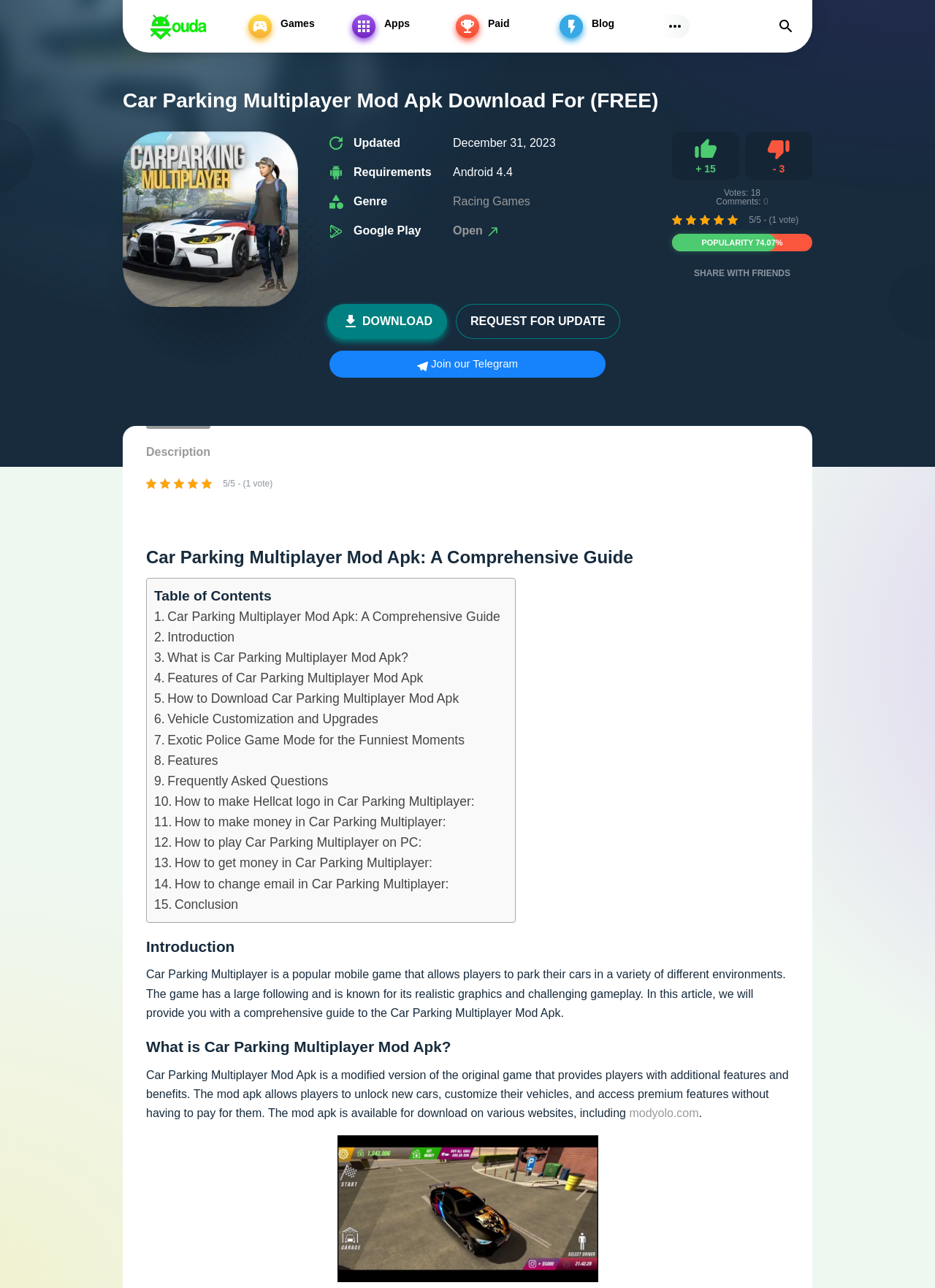Extract the main title from the webpage and generate its text.

Car Parking Multiplayer Mod Apk Download For (FREE)